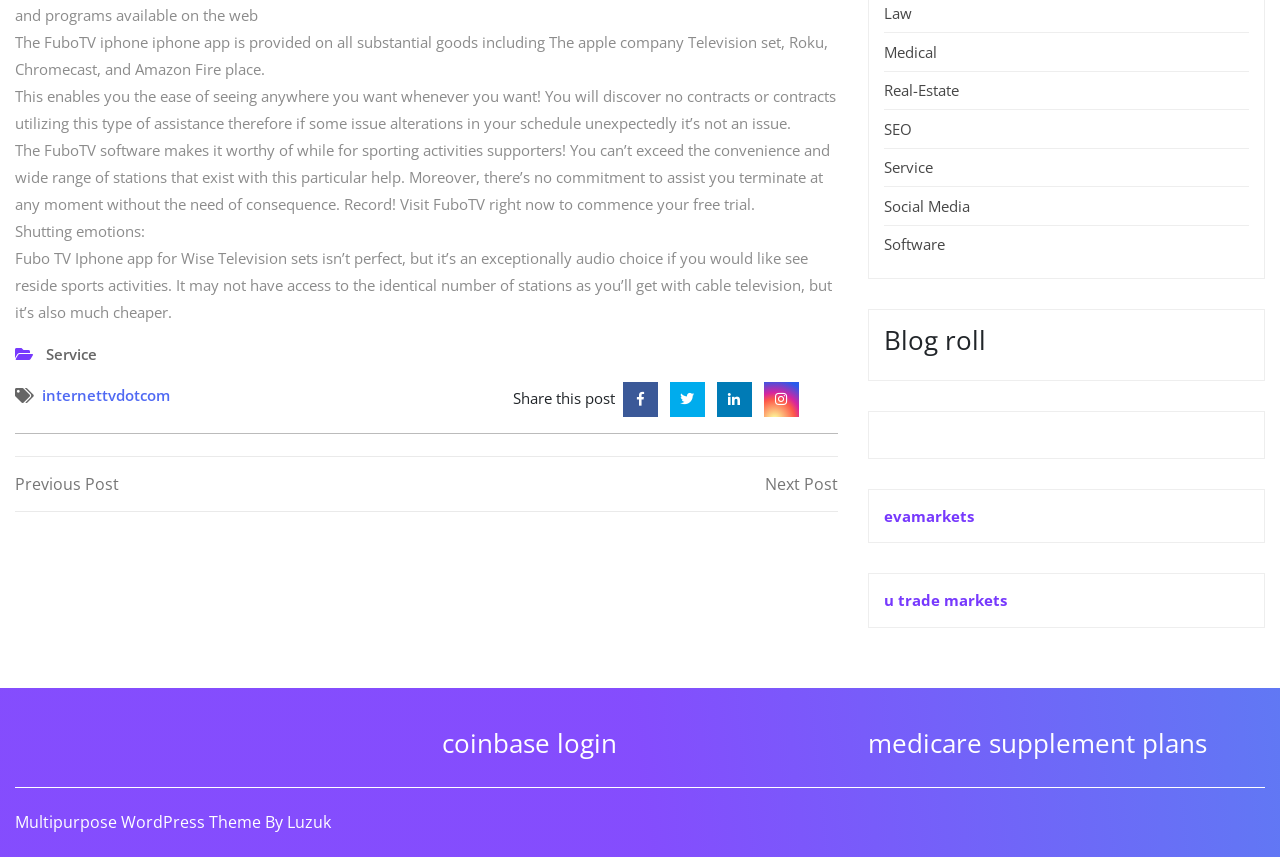Determine the bounding box coordinates of the section to be clicked to follow the instruction: "Visit the 'Facebook' page". The coordinates should be given as four float numbers between 0 and 1, formatted as [left, top, right, bottom].

[0.487, 0.452, 0.514, 0.475]